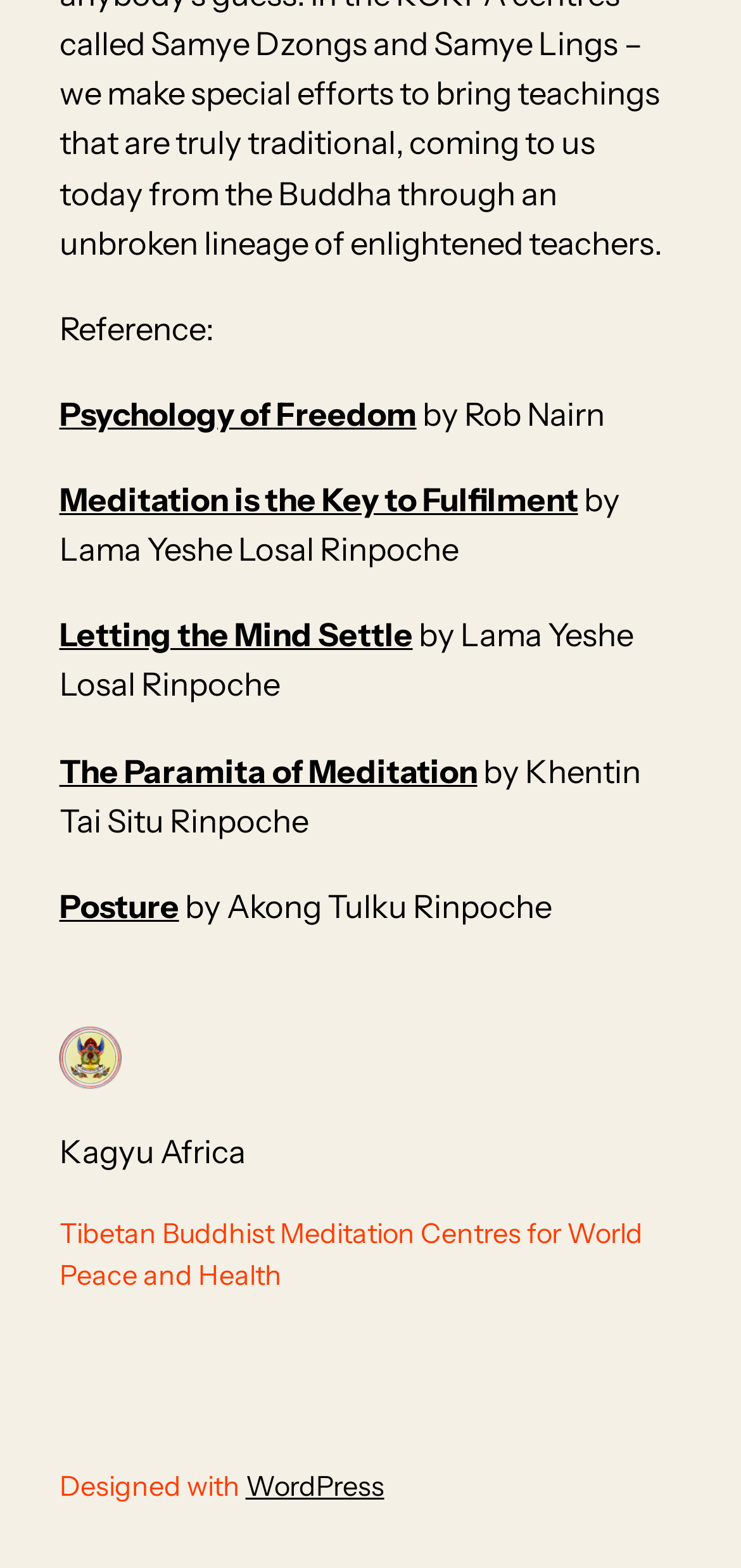Pinpoint the bounding box coordinates of the clickable element to carry out the following instruction: "Check the website designed with 'WordPress'."

[0.331, 0.937, 0.518, 0.959]